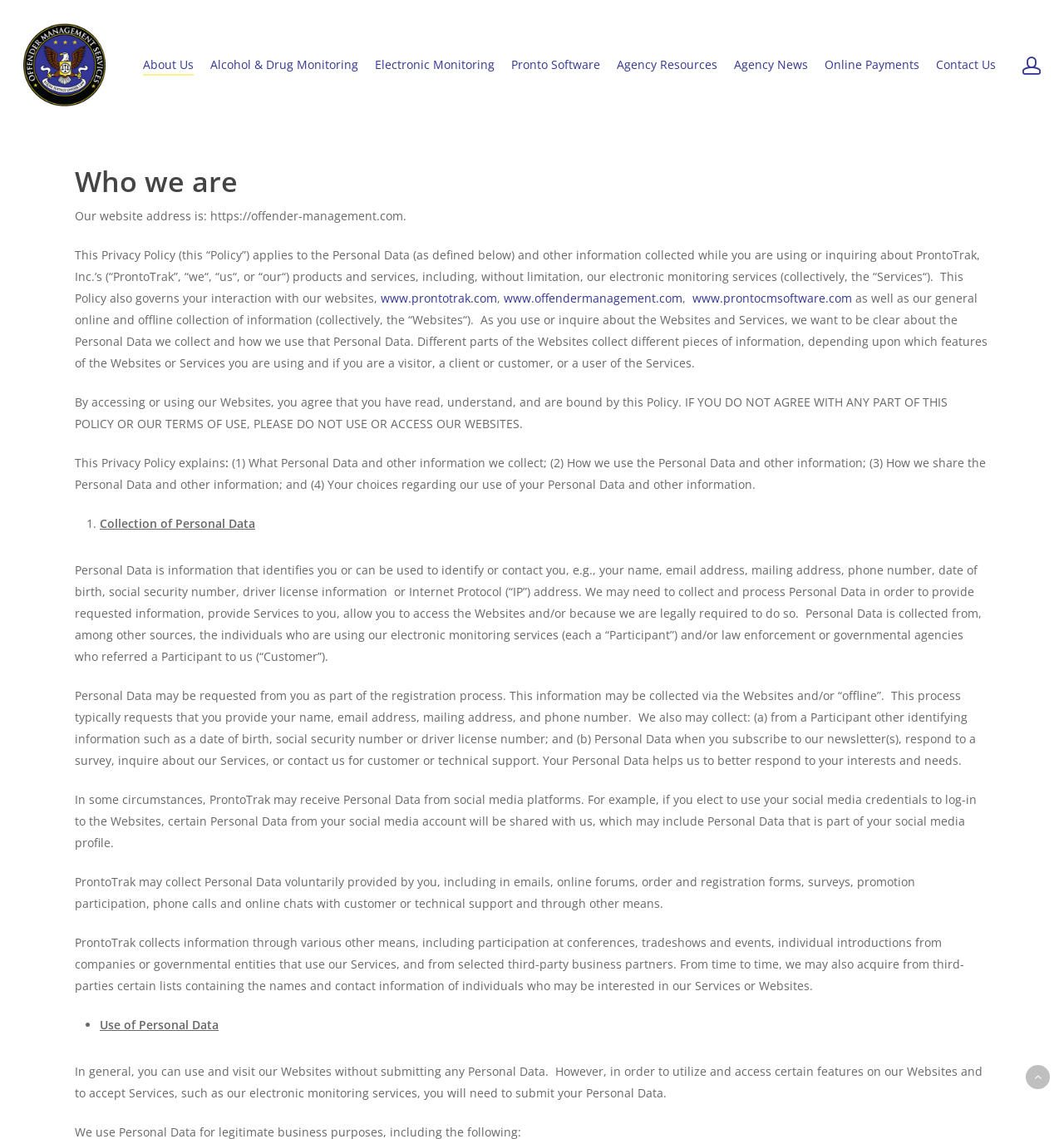Provide an in-depth description of the elements and layout of the webpage.

This webpage is about the Privacy Policy of Offender Management, a company that provides electronic monitoring services. At the top of the page, there is a logo and a link to the company's website, followed by a navigation menu with links to various sections, including "About Us", "Alcohol & Drug Monitoring", "Electronic Monitoring", and "Contact Us".

Below the navigation menu, there is a heading "Who we are" followed by a brief introduction to the company and its website. The introduction is accompanied by links to the company's other websites.

The main content of the page is divided into sections, each with a heading and a list of subheadings. The first section explains what personal data the company collects, including names, email addresses, mailing addresses, phone numbers, and other identifying information. This data is collected through various means, including registration forms, surveys, and social media platforms.

The second section explains how the company uses the collected personal data, including to provide services, respond to inquiries, and send newsletters. The company may also share personal data with third-party business partners and law enforcement or governmental agencies.

The webpage has a formal and informative tone, with a focus on explaining the company's privacy policy and practices. The text is dense and detailed, with many paragraphs and subheadings. There are no images on the page, aside from the company logo at the top.